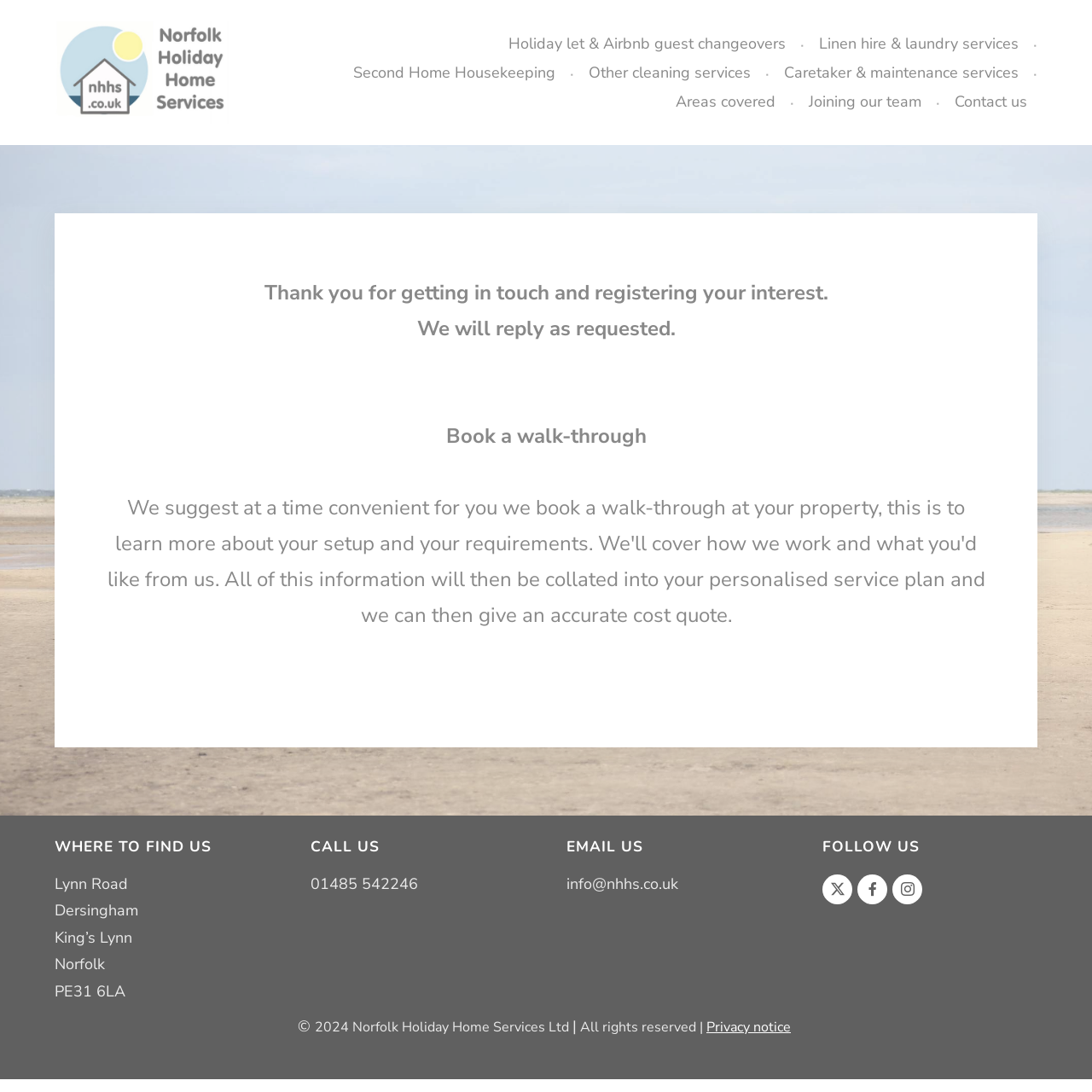Locate the bounding box coordinates of the clickable region to complete the following instruction: "Email info@nhhs.co.uk."

[0.519, 0.8, 0.621, 0.819]